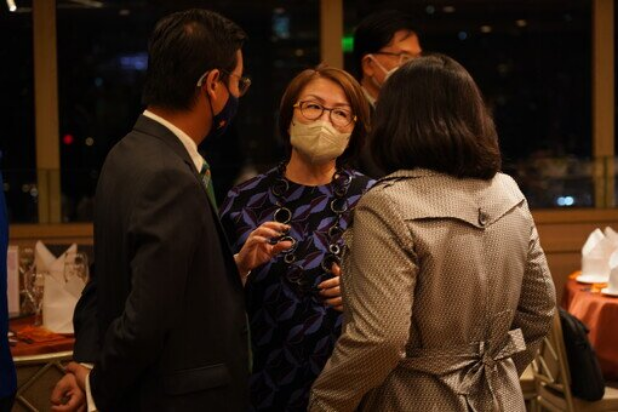Provide a one-word or short-phrase response to the question:
What is visible through the windows behind the individuals?

city lights